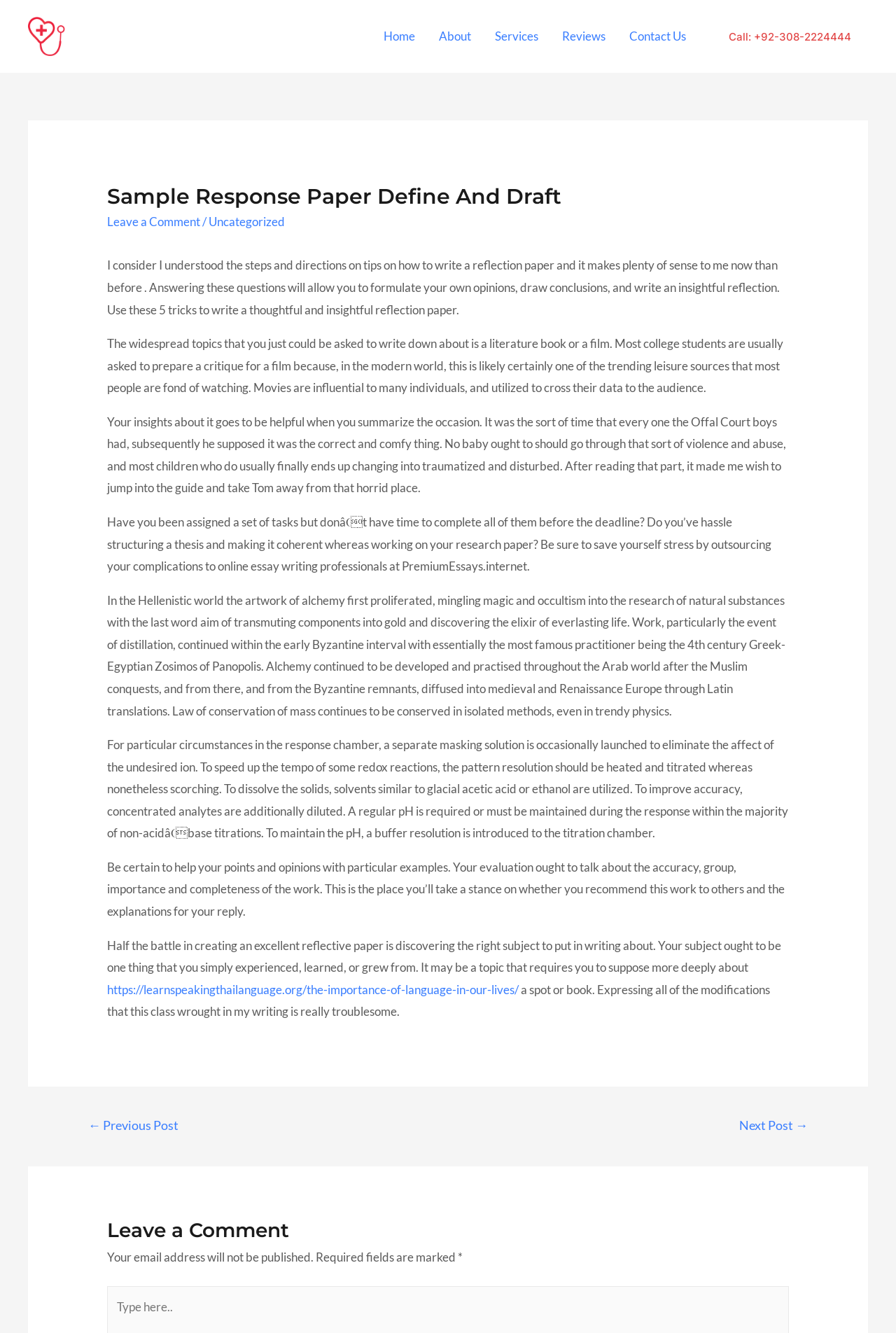How many paragraphs are there in the article?
Using the image, respond with a single word or phrase.

7